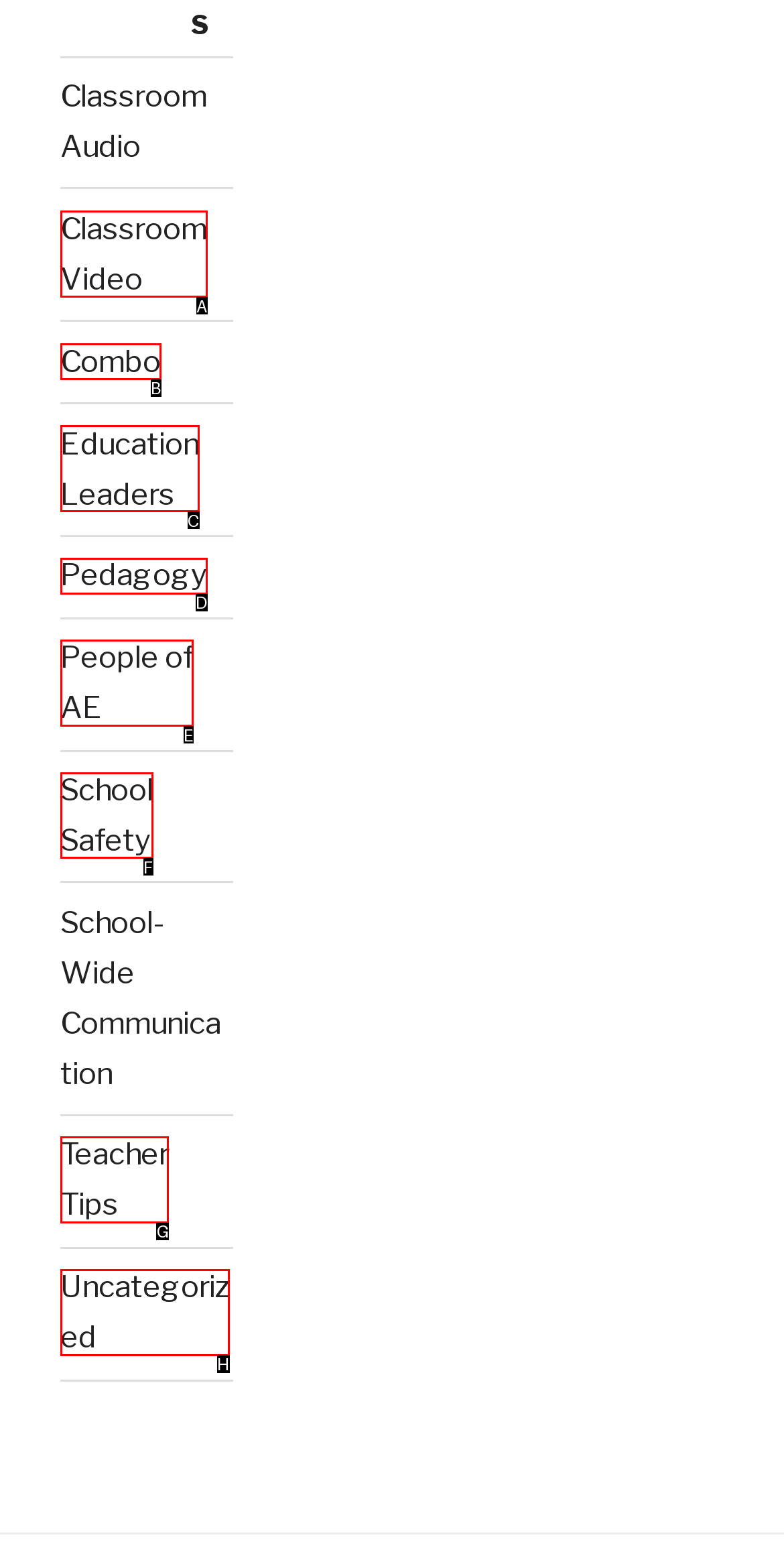Please indicate which HTML element to click in order to fulfill the following task: Read Teacher Tips Respond with the letter of the chosen option.

G